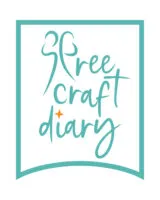What draws attention to the word 'Free'?
Look at the image and answer the question with a single word or phrase.

Orange asterisk